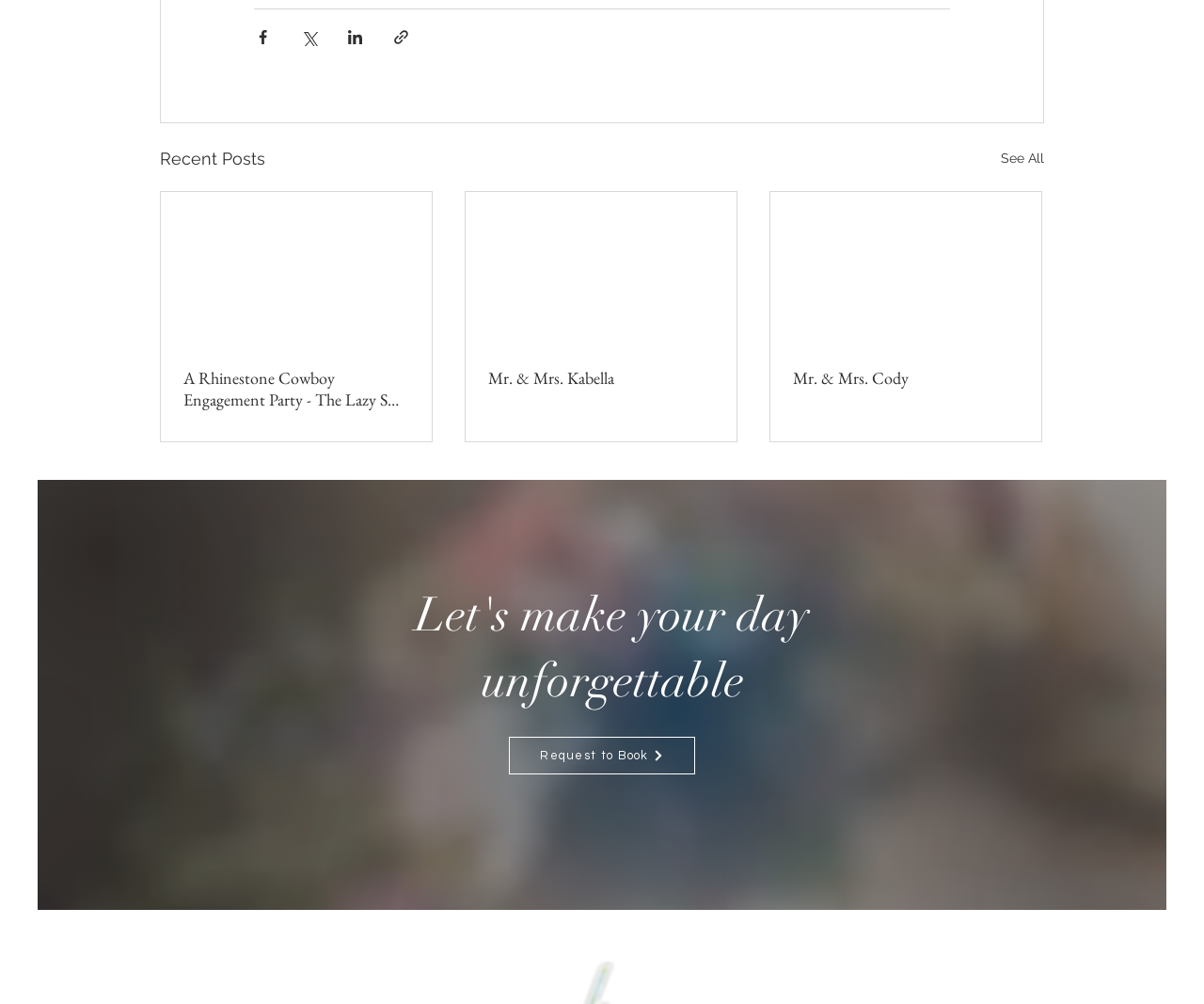Reply to the question below using a single word or brief phrase:
What is the tone of the heading in the middle of the webpage?

Inviting